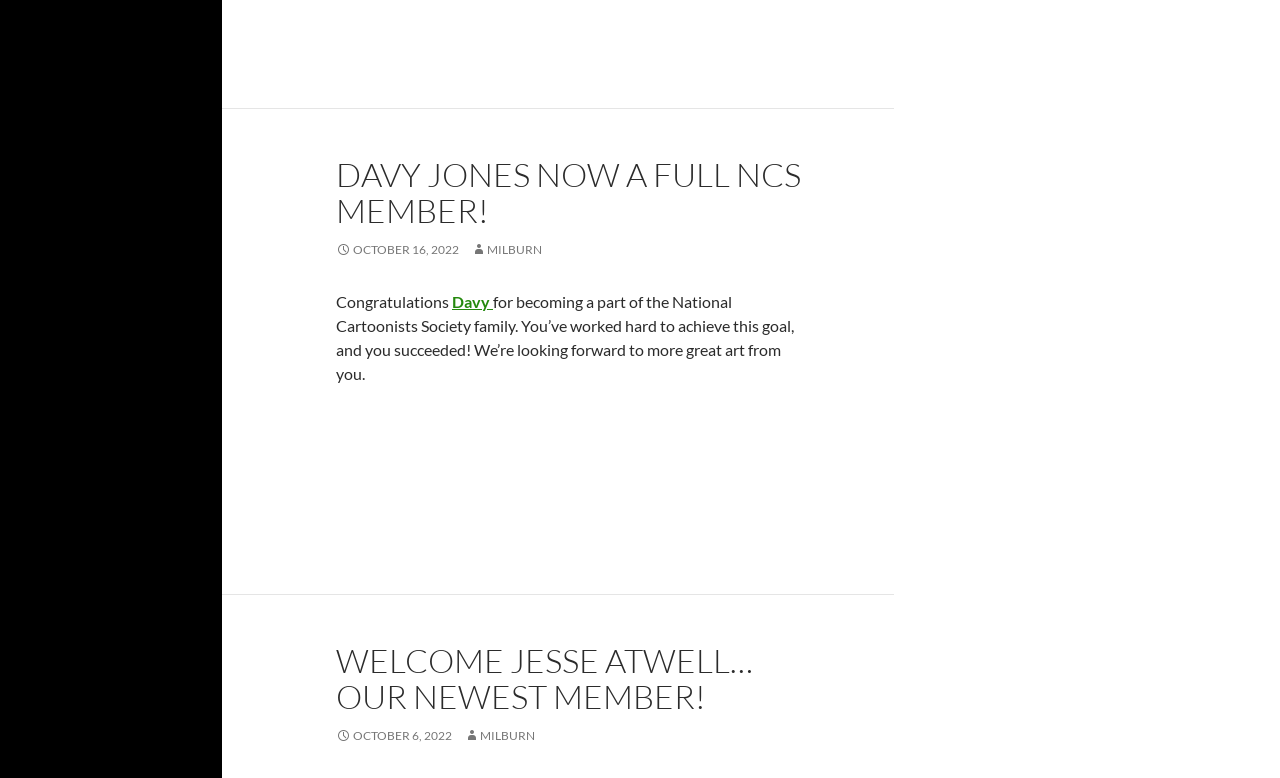Find the bounding box coordinates for the HTML element specified by: "October 6, 2022".

[0.262, 0.936, 0.353, 0.955]